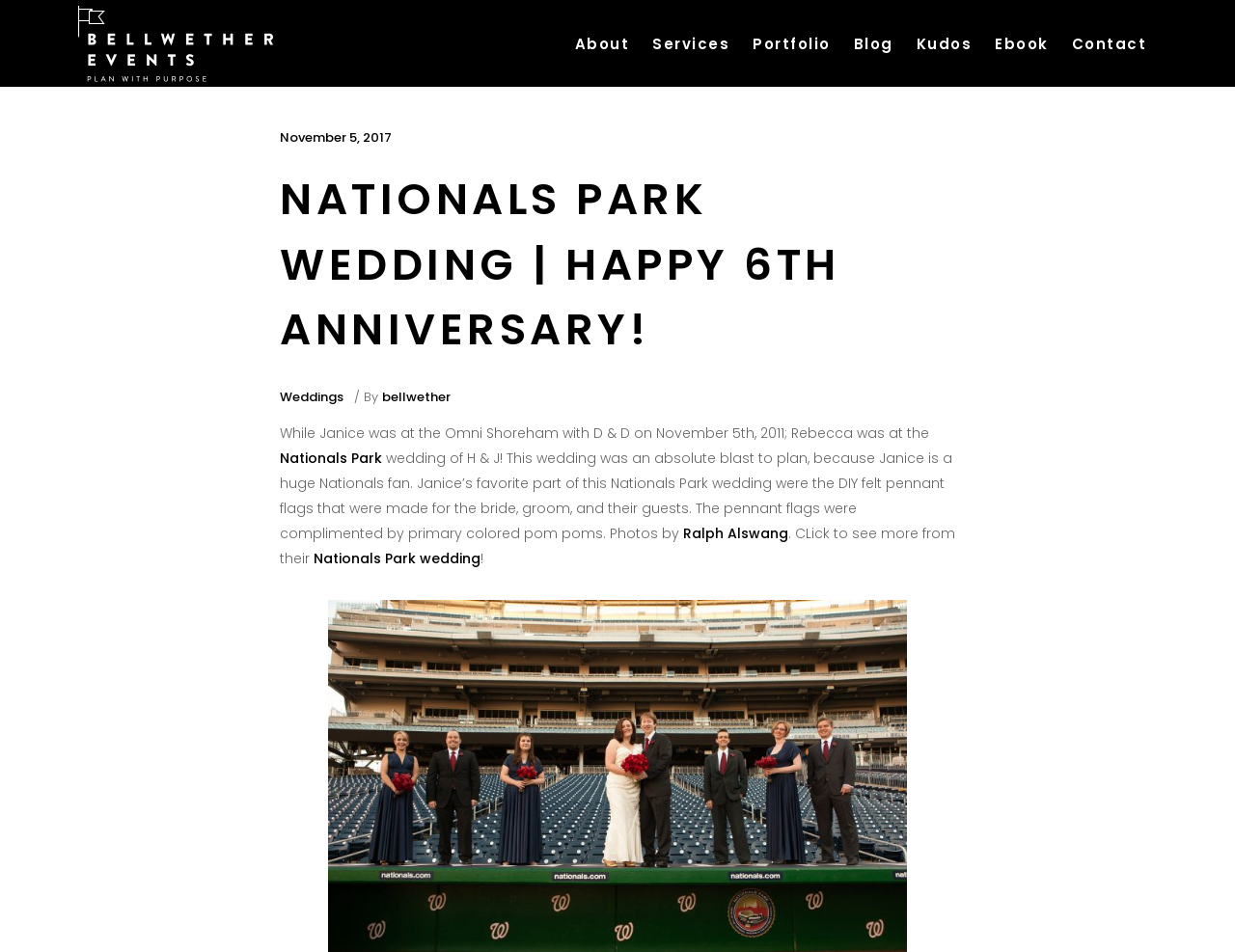Provide a one-word or short-phrase response to the question:
What is the date of the wedding mentioned?

November 5, 2017